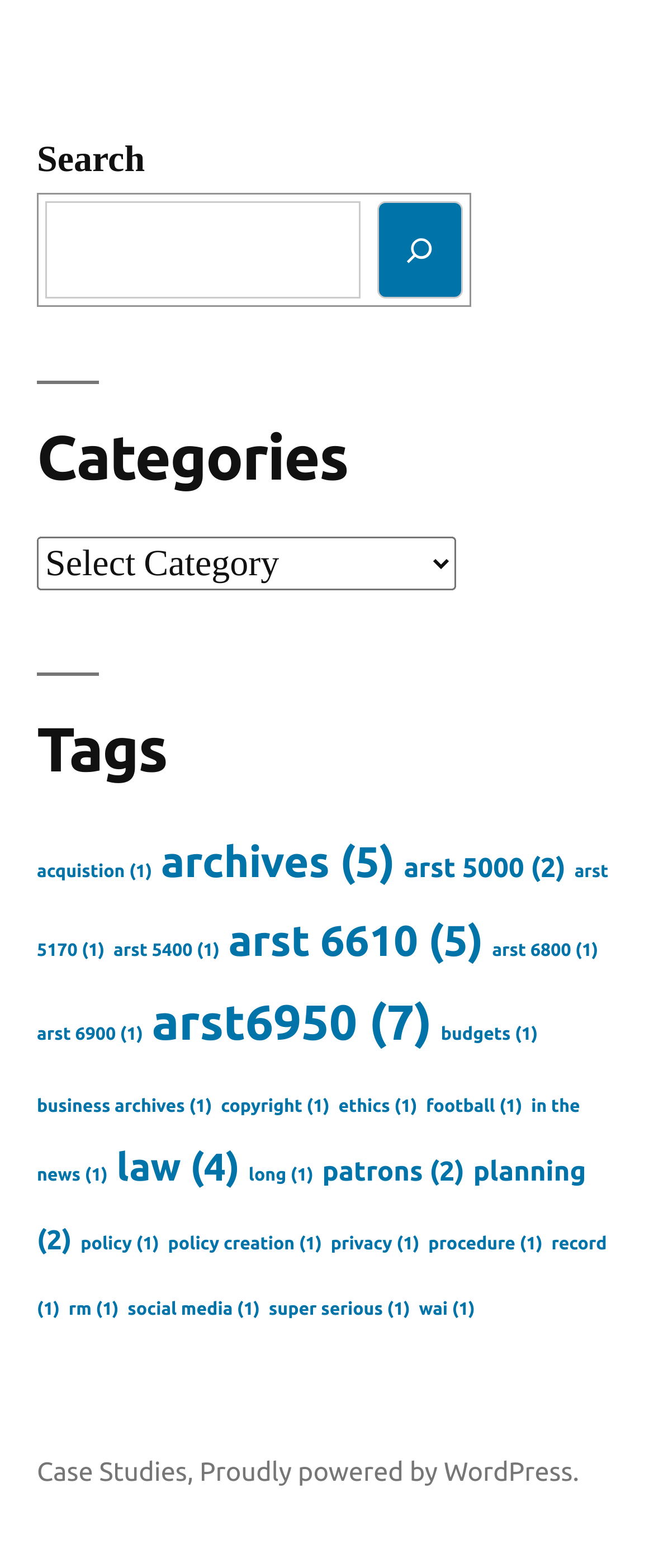Please locate the bounding box coordinates of the region I need to click to follow this instruction: "Select a category".

[0.056, 0.343, 0.697, 0.377]